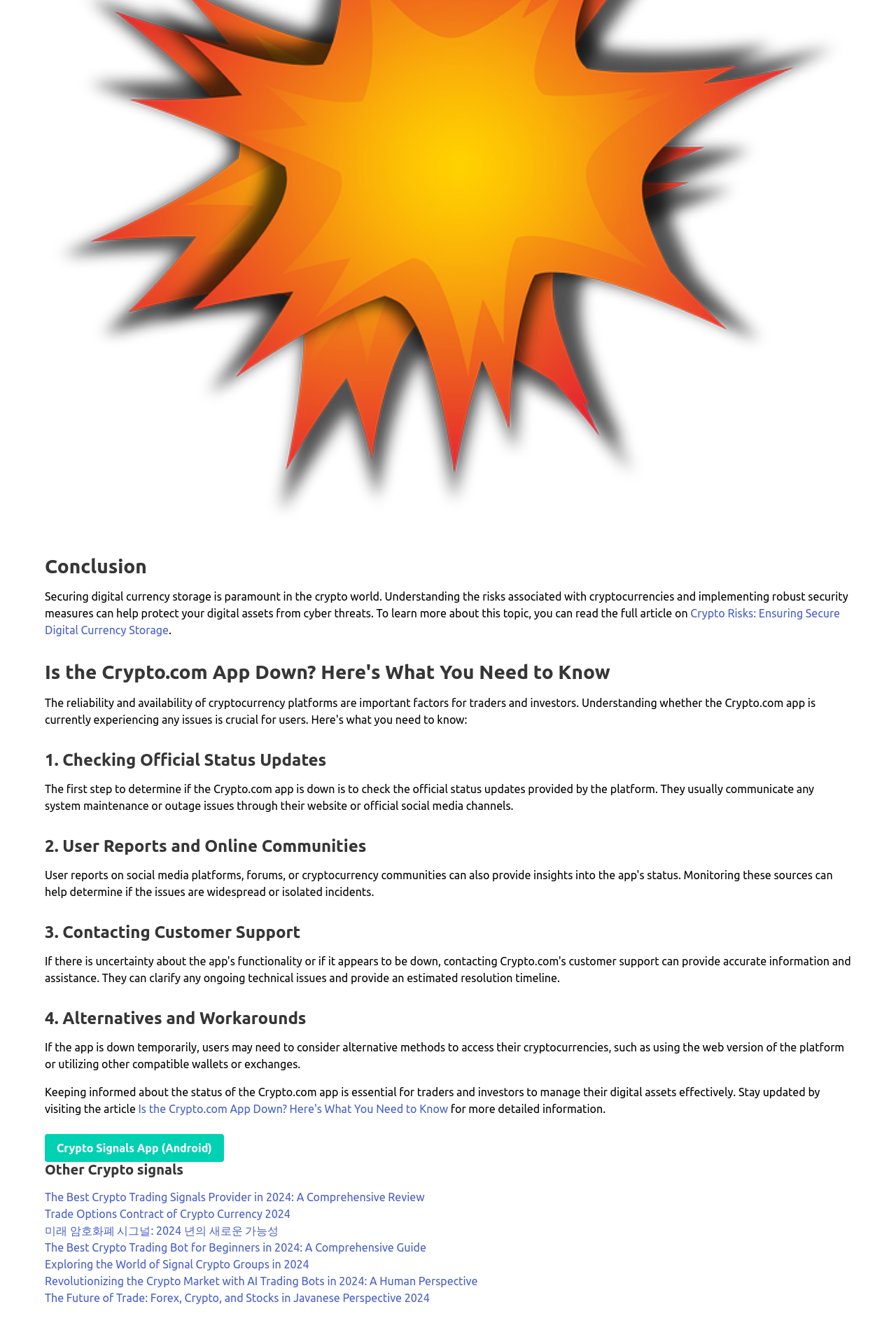Based on the element description Western Illinois University, identify the bounding box coordinates for the UI element. The coordinates should be in the format (top-left x, top-left y, bottom-right x, bottom-right y) and within the 0 to 1 range.

None